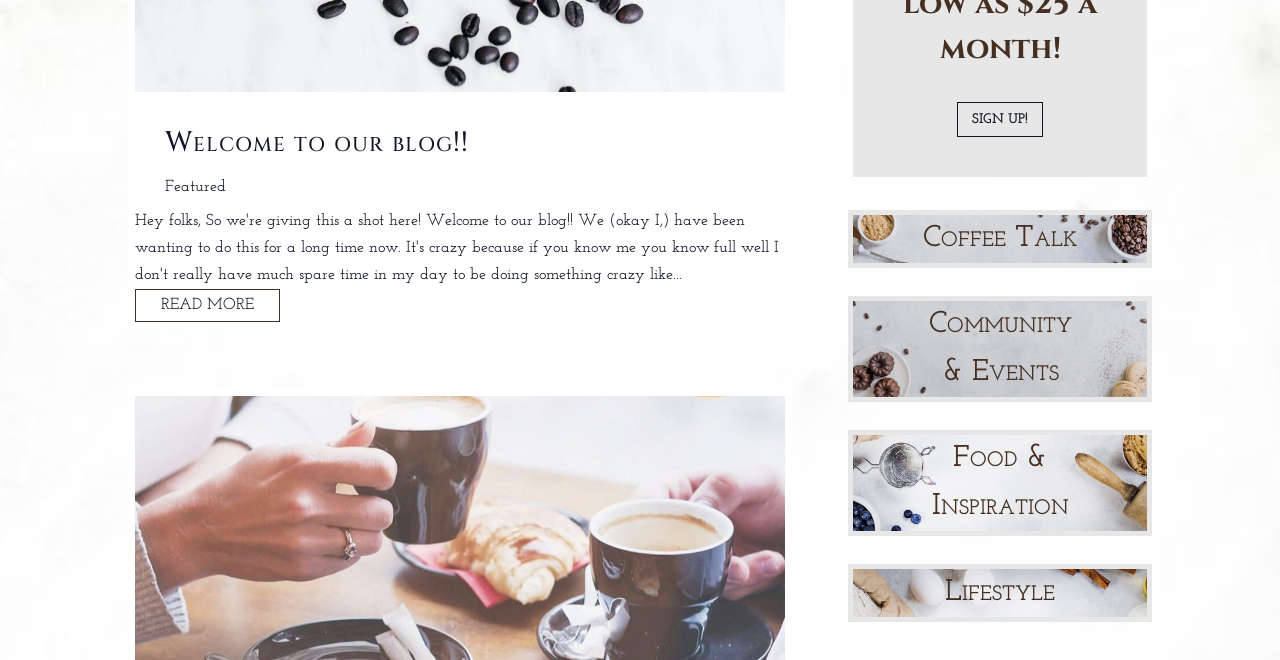Using the element description: "Community", determine the bounding box coordinates. The coordinates should be in the format [left, top, right, bottom], with values between 0 and 1.

[0.725, 0.468, 0.837, 0.515]